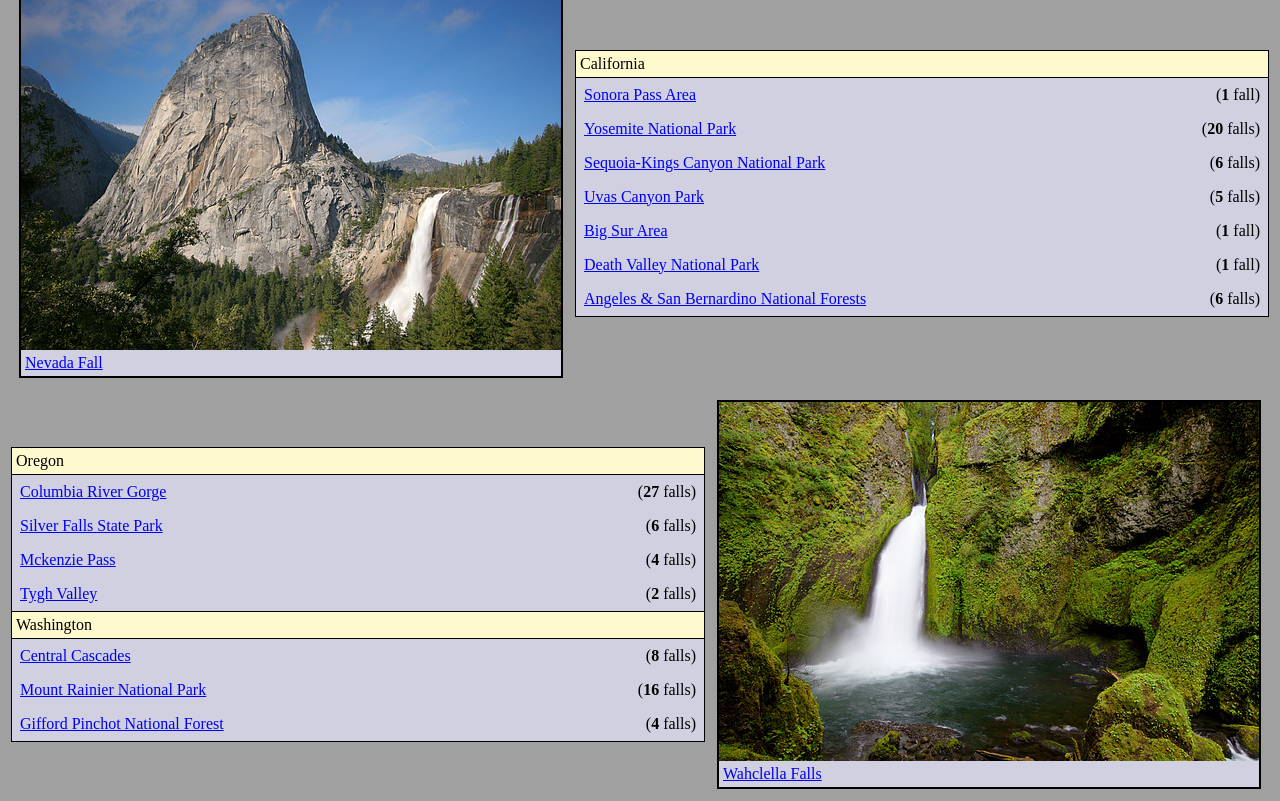How many falls are in Silver Falls State Park?
Look at the webpage screenshot and answer the question with a detailed explanation.

According to the LayoutTableCell with the text 'Silver Falls State Park', there are 6 falls in Silver Falls State Park.